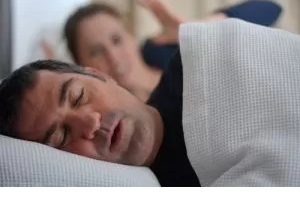What is the color of the blanket?
Please give a well-detailed answer to the question.

The caption specifically mentions that the man is 'partially covered by a light-colored blanket', which indicates the color of the blanket.